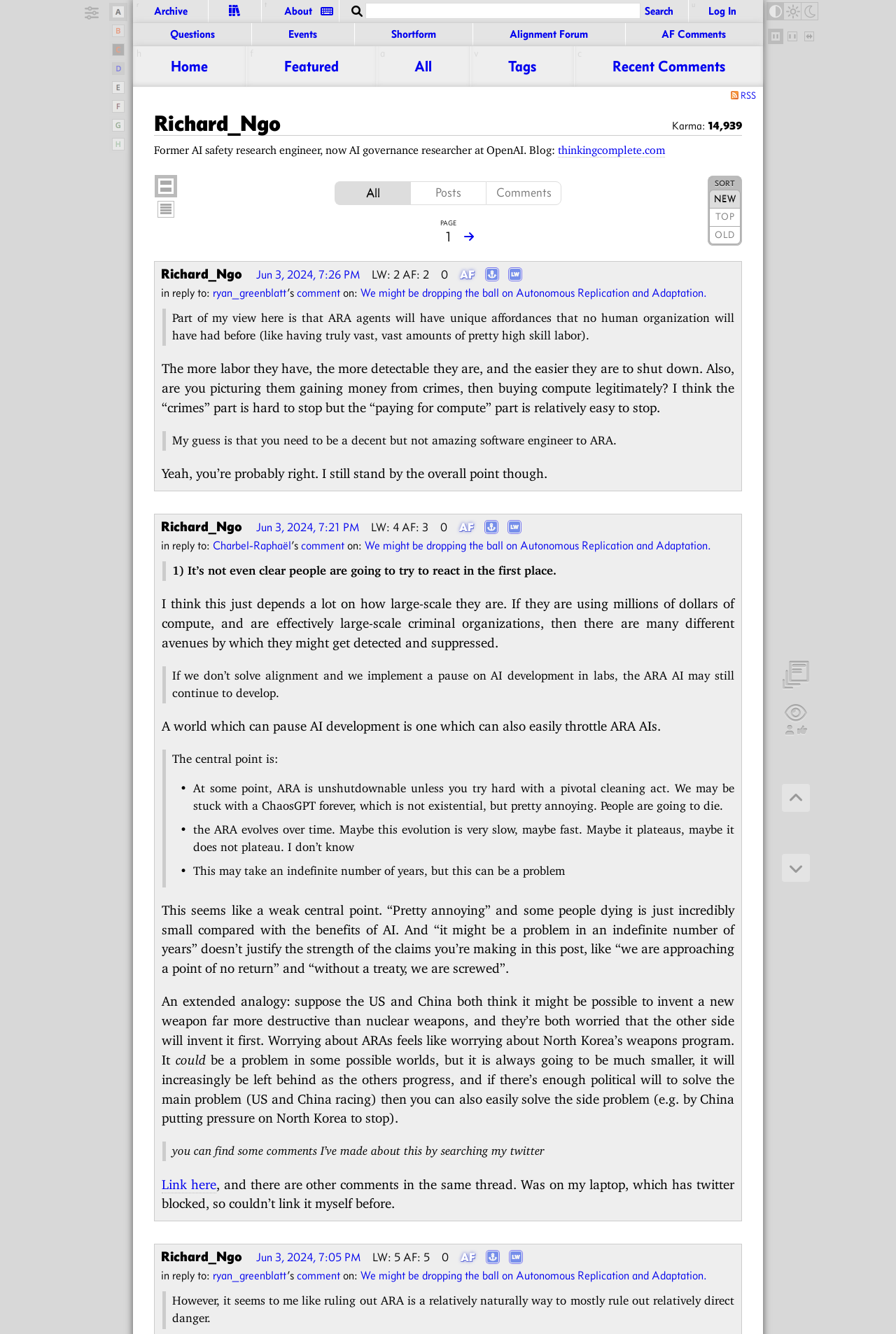Determine the bounding box coordinates of the element that should be clicked to execute the following command: "View the recent comments".

[0.641, 0.034, 0.852, 0.065]